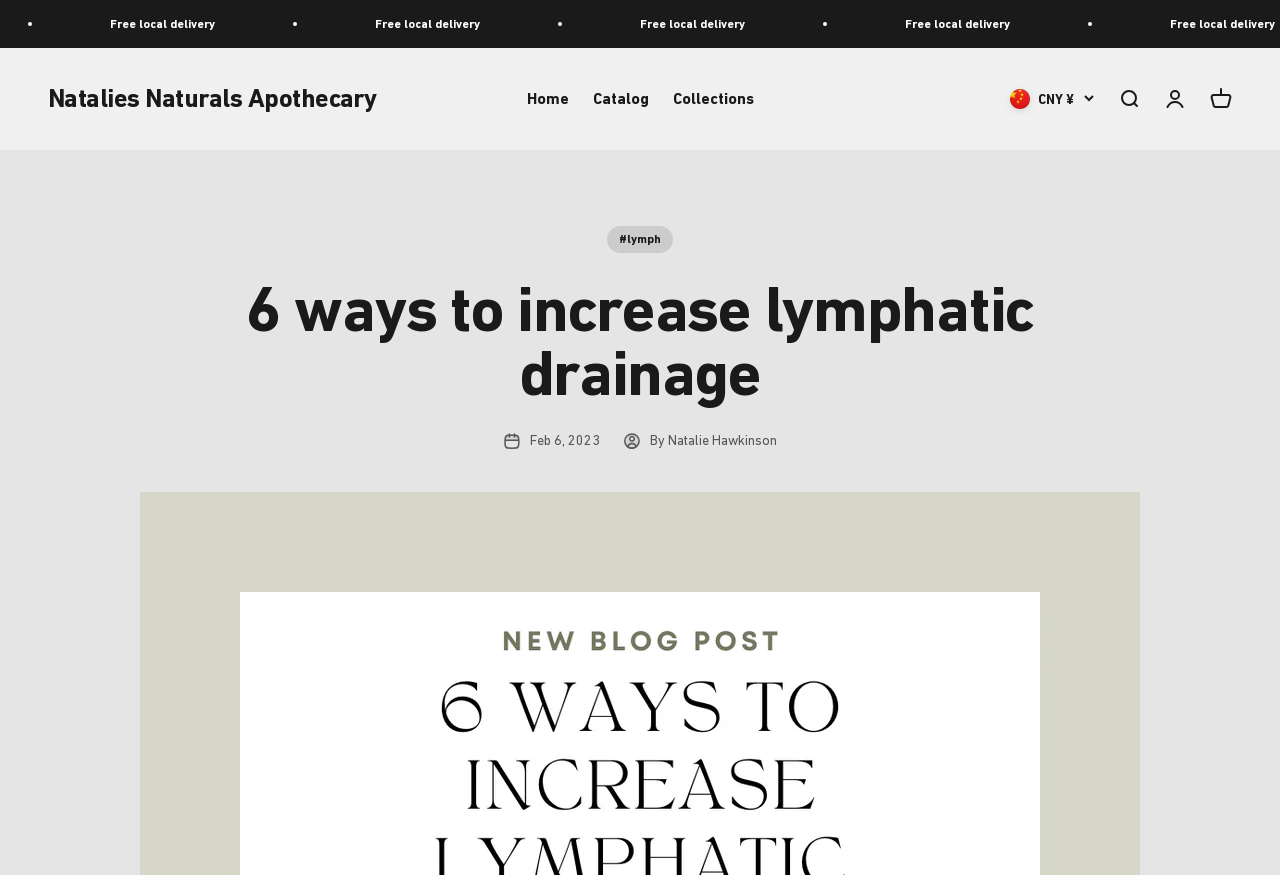Identify the main title of the webpage and generate its text content.

6 ways to increase lymphatic drainage